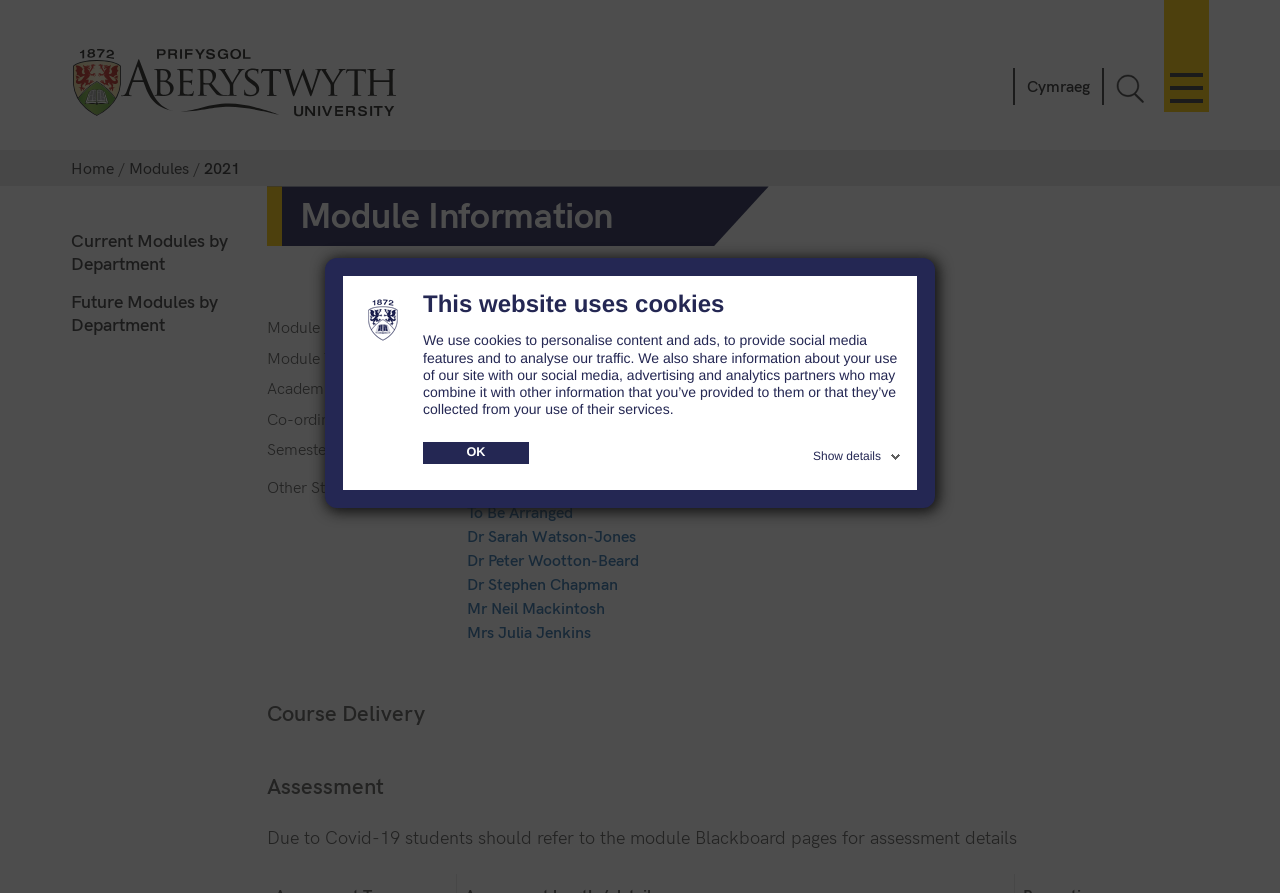Find the bounding box coordinates of the area that needs to be clicked in order to achieve the following instruction: "View module information". The coordinates should be specified as four float numbers between 0 and 1, i.e., [left, top, right, bottom].

[0.208, 0.209, 0.601, 0.276]